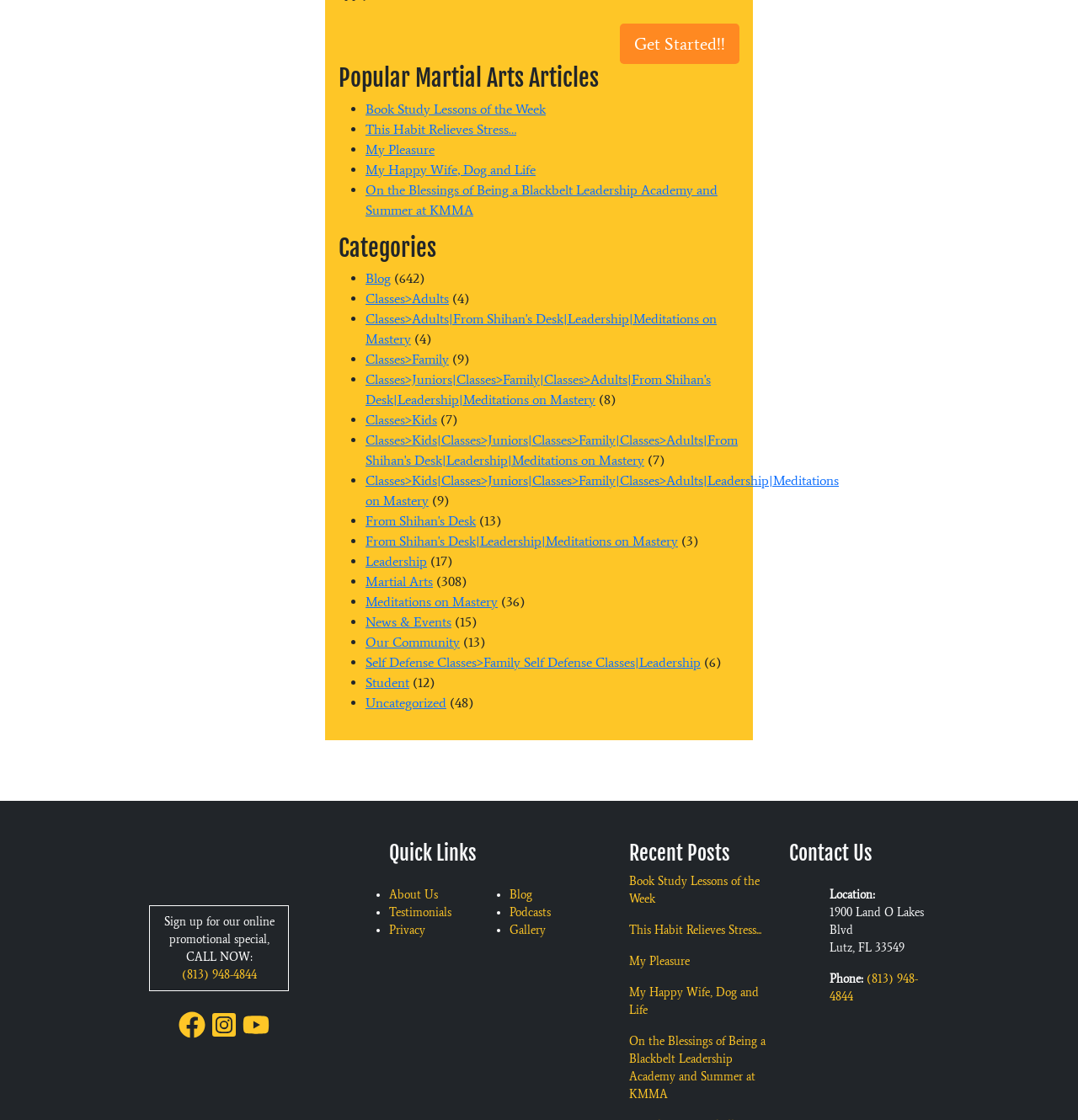Please provide a brief answer to the following inquiry using a single word or phrase:
What is the main topic of this webpage?

Martial Arts